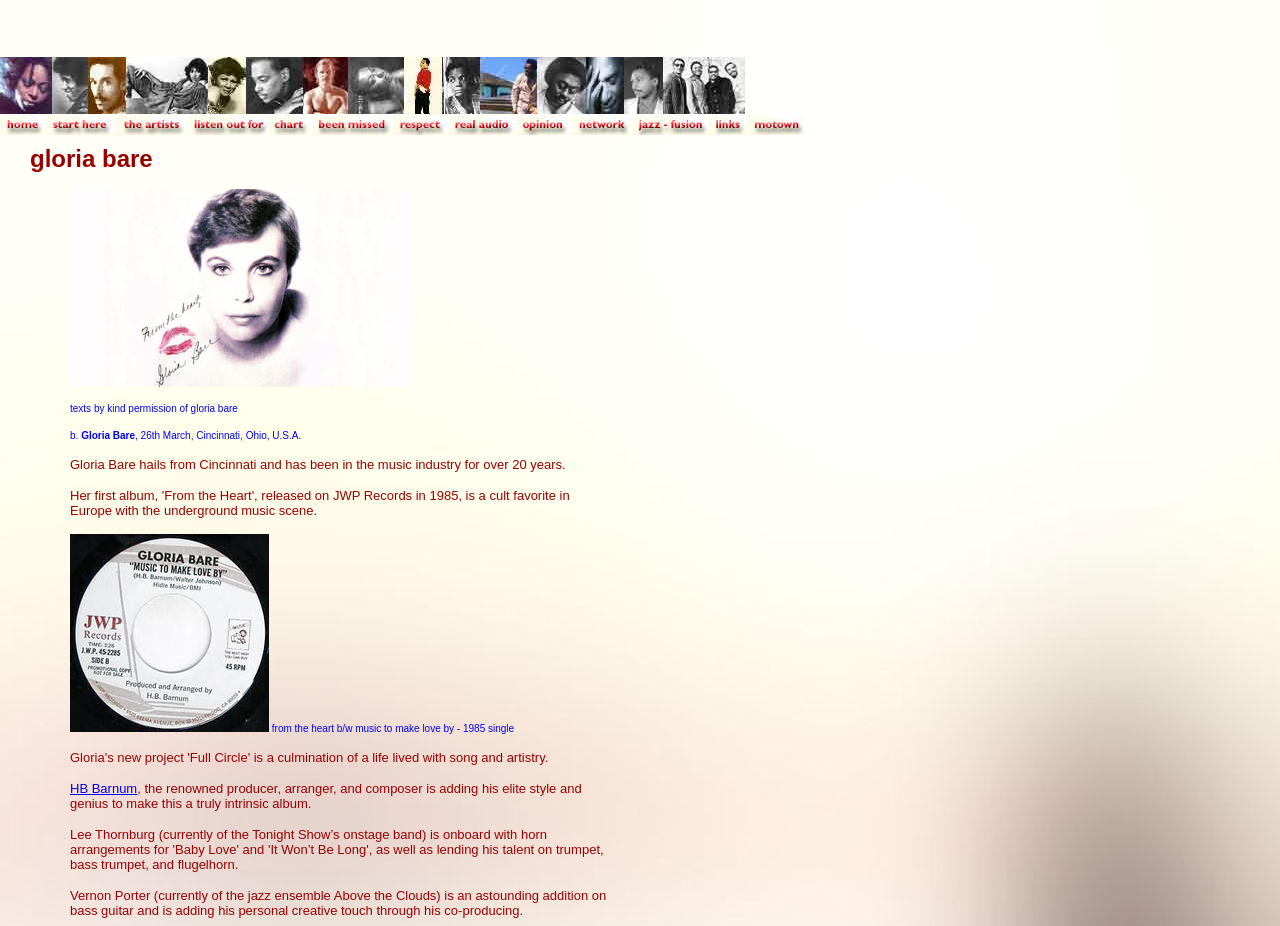Please identify the bounding box coordinates of the area that needs to be clicked to follow this instruction: "view Gloria Bare's image".

[0.055, 0.204, 0.322, 0.418]